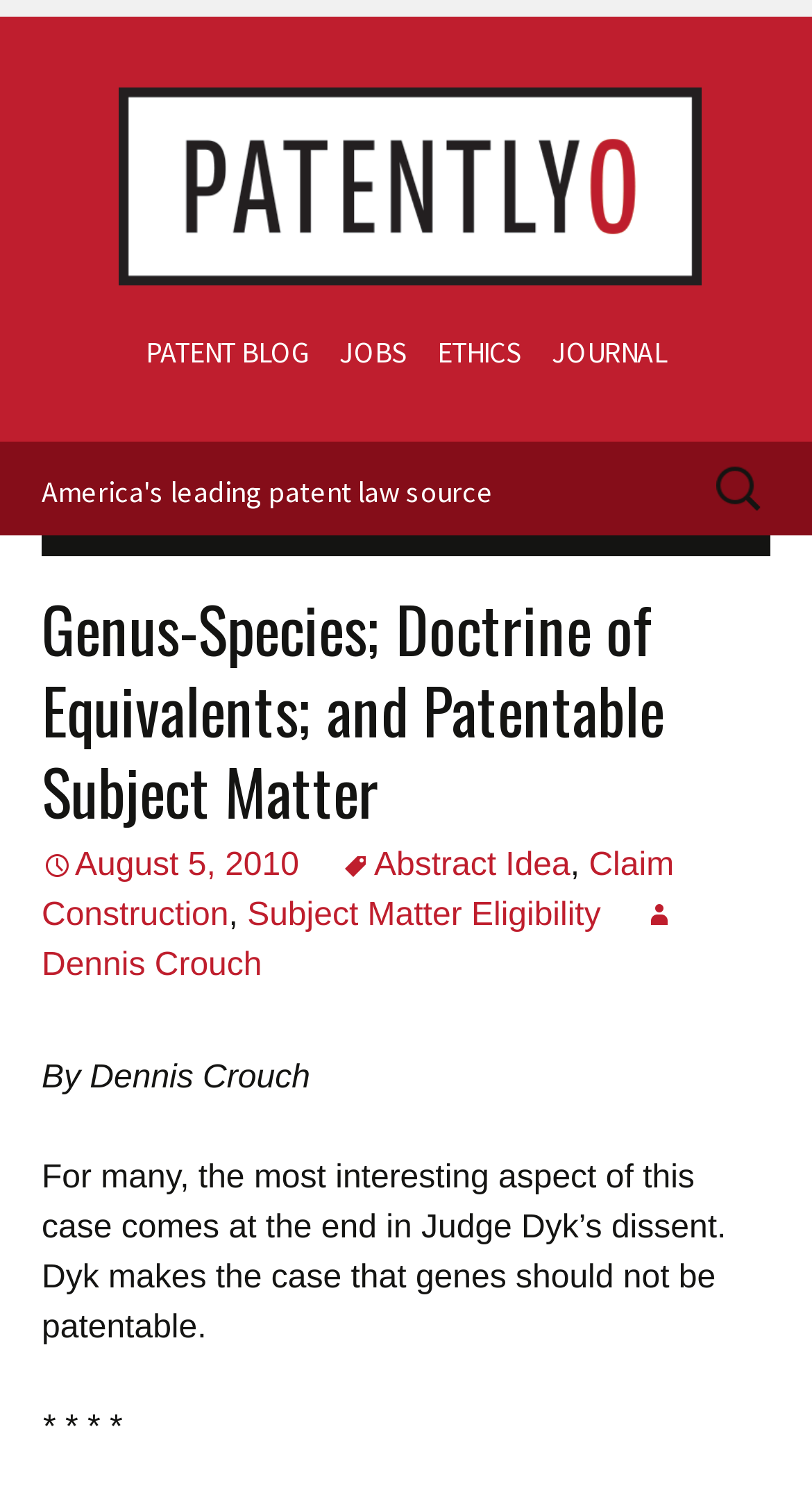Locate the bounding box coordinates of the area you need to click to fulfill this instruction: 'Click the ETHICS link'. The coordinates must be in the form of four float numbers ranging from 0 to 1: [left, top, right, bottom].

[0.533, 0.221, 0.649, 0.245]